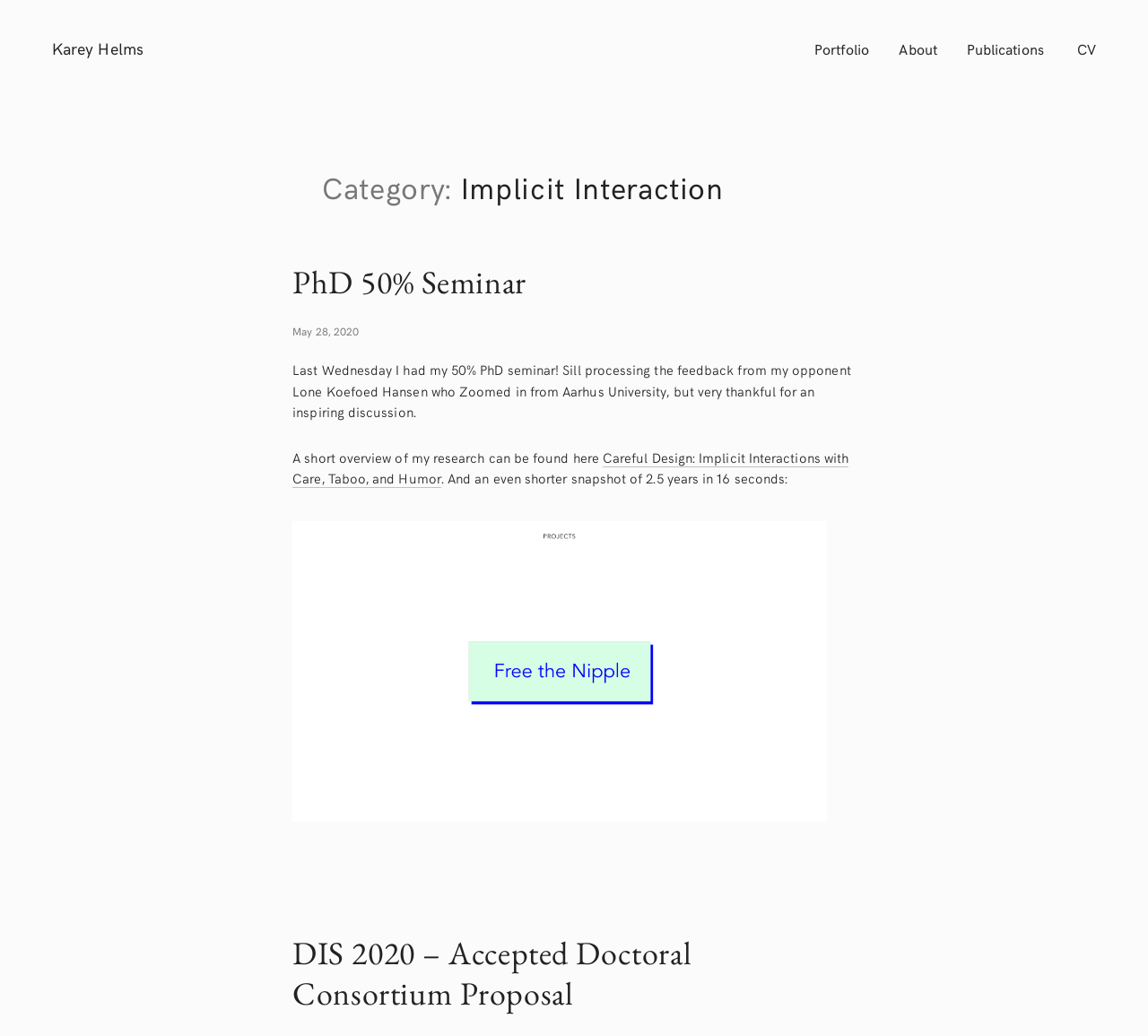Please determine the bounding box coordinates of the element to click in order to execute the following instruction: "go to Karey Helms' homepage". The coordinates should be four float numbers between 0 and 1, specified as [left, top, right, bottom].

[0.045, 0.039, 0.125, 0.058]